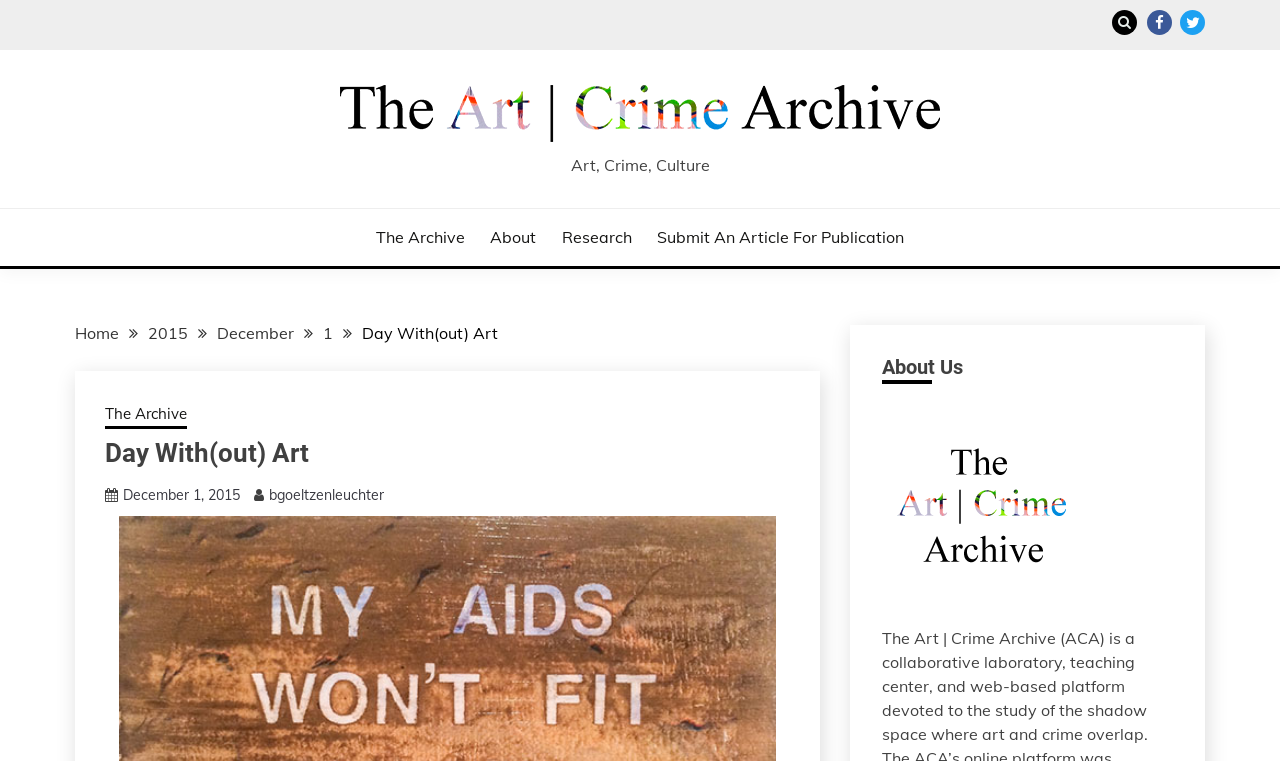Please locate the UI element described by "[ date ]" and provide its bounding box coordinates.

None